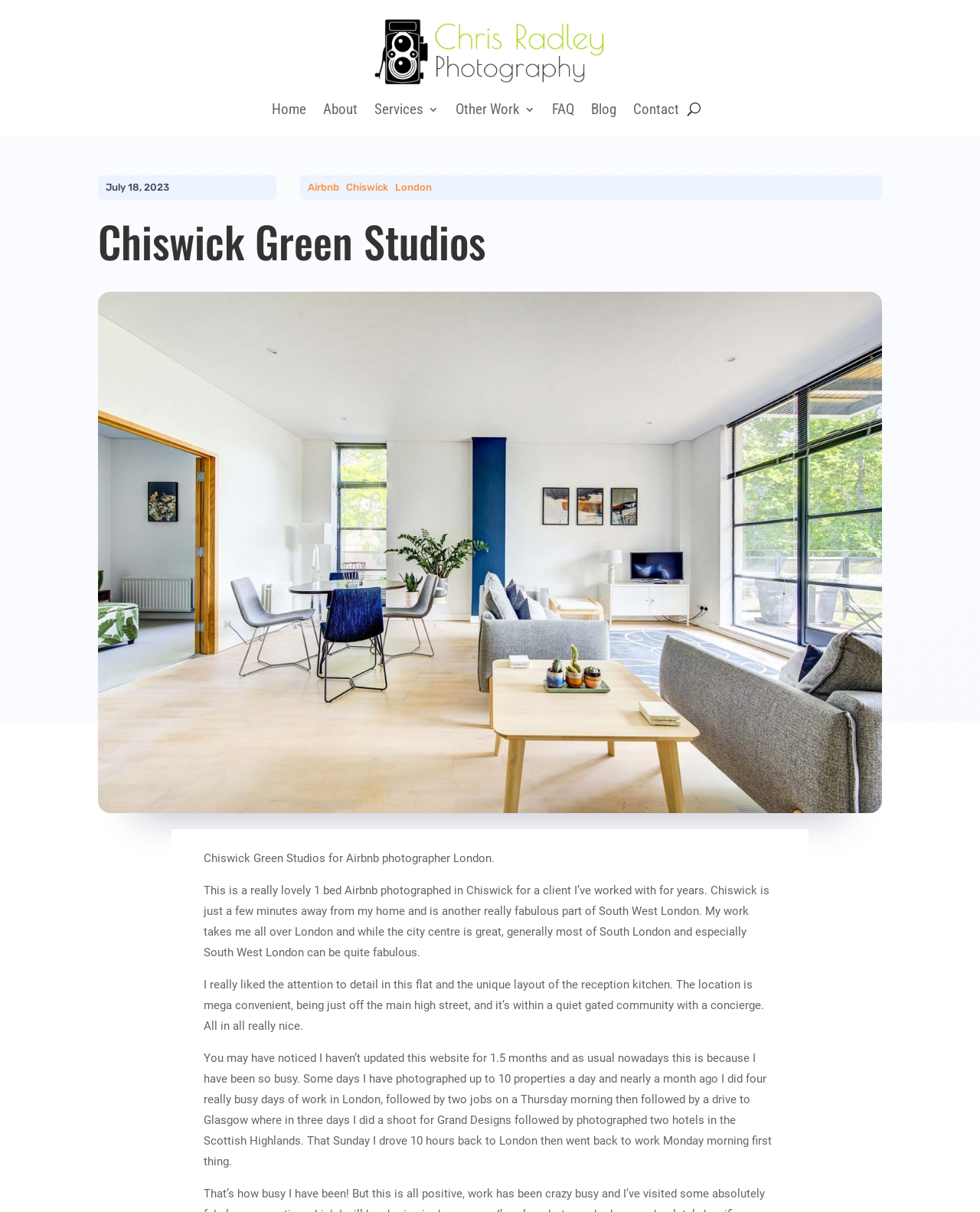Specify the bounding box coordinates of the element's region that should be clicked to achieve the following instruction: "View the 'Airbnb' link". The bounding box coordinates consist of four float numbers between 0 and 1, in the format [left, top, right, bottom].

[0.314, 0.15, 0.346, 0.159]